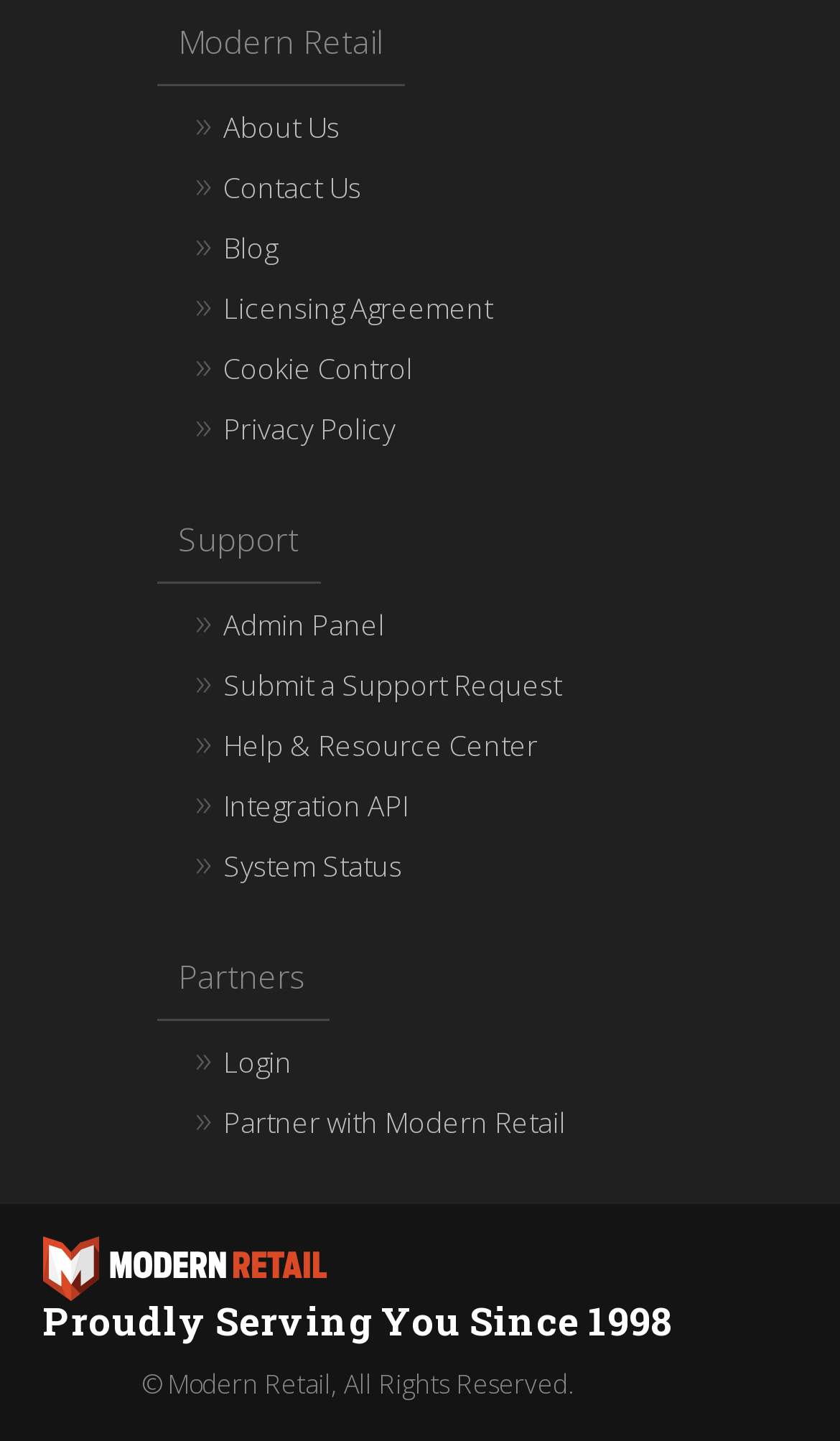Find the bounding box coordinates for the element that must be clicked to complete the instruction: "go to about us page". The coordinates should be four float numbers between 0 and 1, indicated as [left, top, right, bottom].

[0.232, 0.067, 0.404, 0.107]